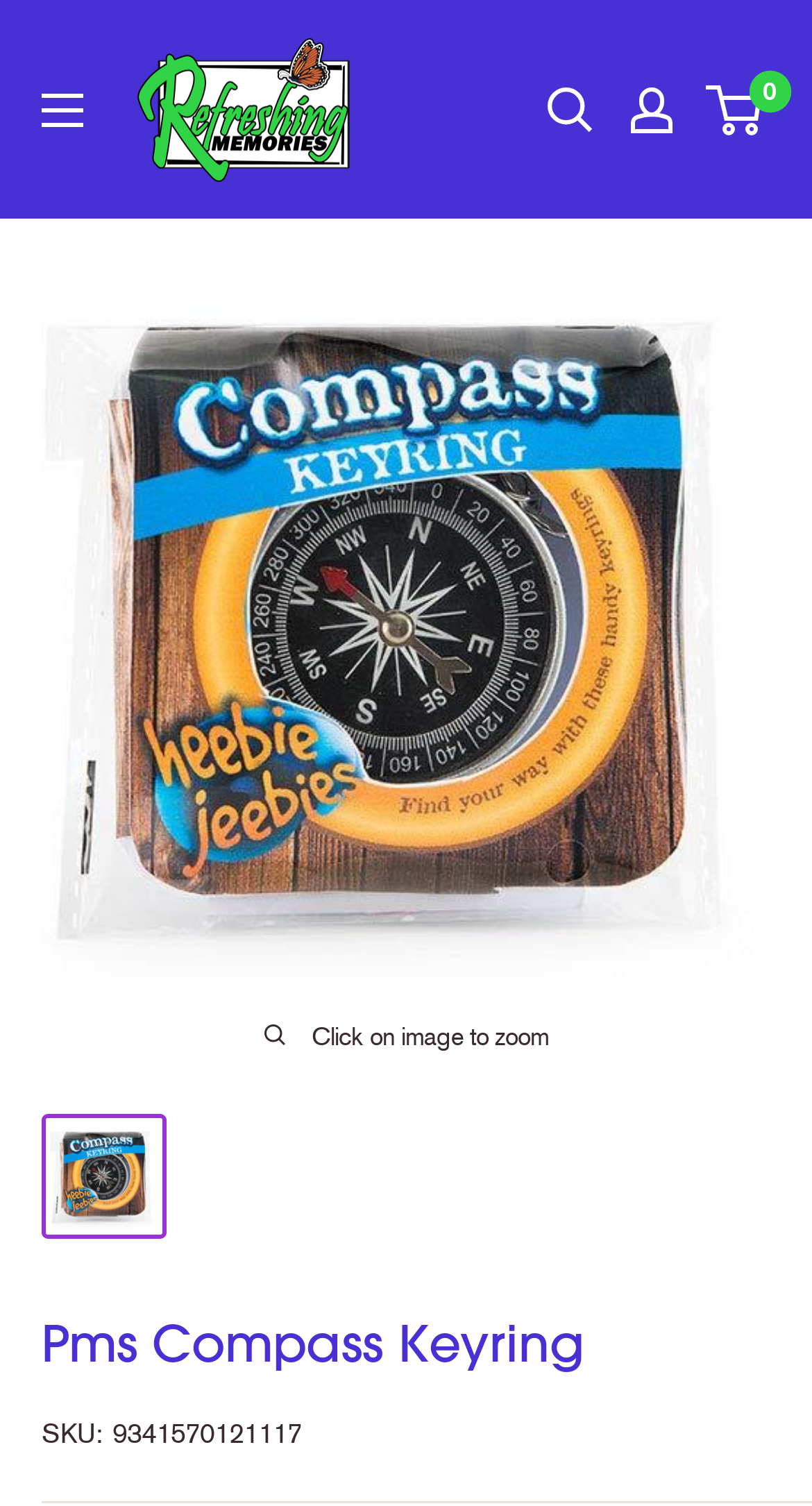Describe all significant elements and features of the webpage.

This webpage is about a product, specifically a Pms Compass Keyring. At the top left corner, there is a button to open a menu. Next to it, on the top left, is a link to the "Refreshing Memories" logo, which is accompanied by an image of the logo. On the top right, there are three links: "Open search", "My account", and a link with a "0" label, which likely indicates the number of items in a cart.

Below the top navigation, there is a large image of the Pms Compass Keyring, which takes up most of the page. Below the image, there is a text "Click on image to zoom". On the right side of the image, there is a link to the product, which is described as opening in a new window. This link is accompanied by a smaller image of the product.

Below the image and the link, there is a heading that reads "Pms Compass Keyring". Underneath the heading, there is a label "SKU:" followed by the product's SKU number, "9341570121117".